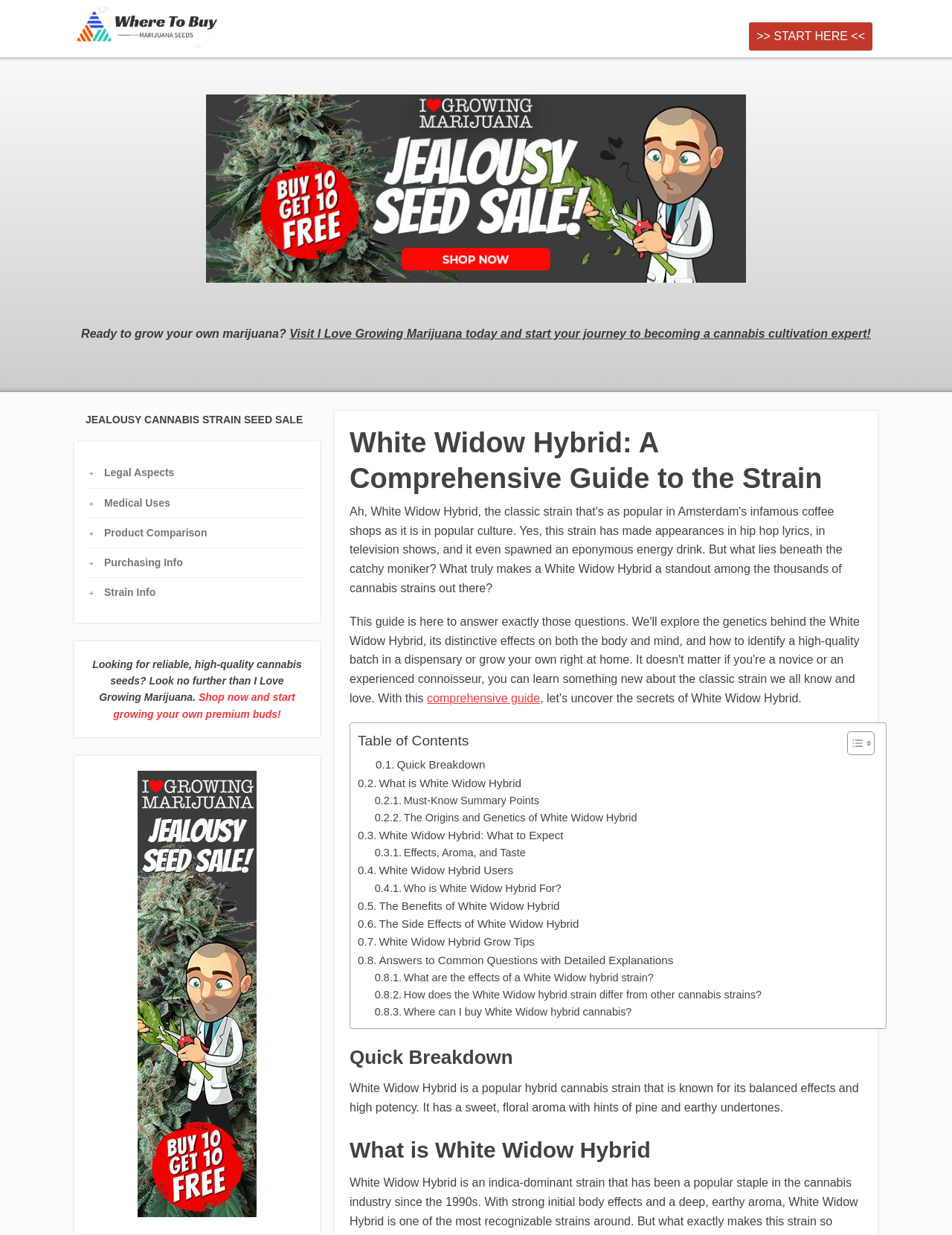What is the name of the cannabis strain described on this webpage?
Relying on the image, give a concise answer in one word or a brief phrase.

White Widow Hybrid